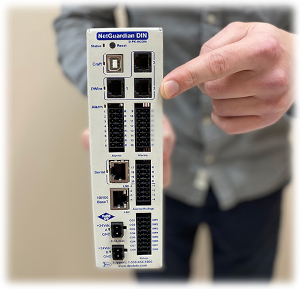Provide a rich and detailed narrative of the image.

The image features a person demonstrating the NetGuardian DIN device, which is a protocol mediation device used in telecom systems. This compact unit showcases several ports for various connectivity options, including craft ports and communication interfaces. The device is being held prominently, highlighting its features such as status indicators and modular connectors. The background appears neutral, allowing the focus to remain on the equipment. The NetGuardian DIN is designed to facilitate system monitoring and communication integration, making it an essential component in modern telecom infrastructure.